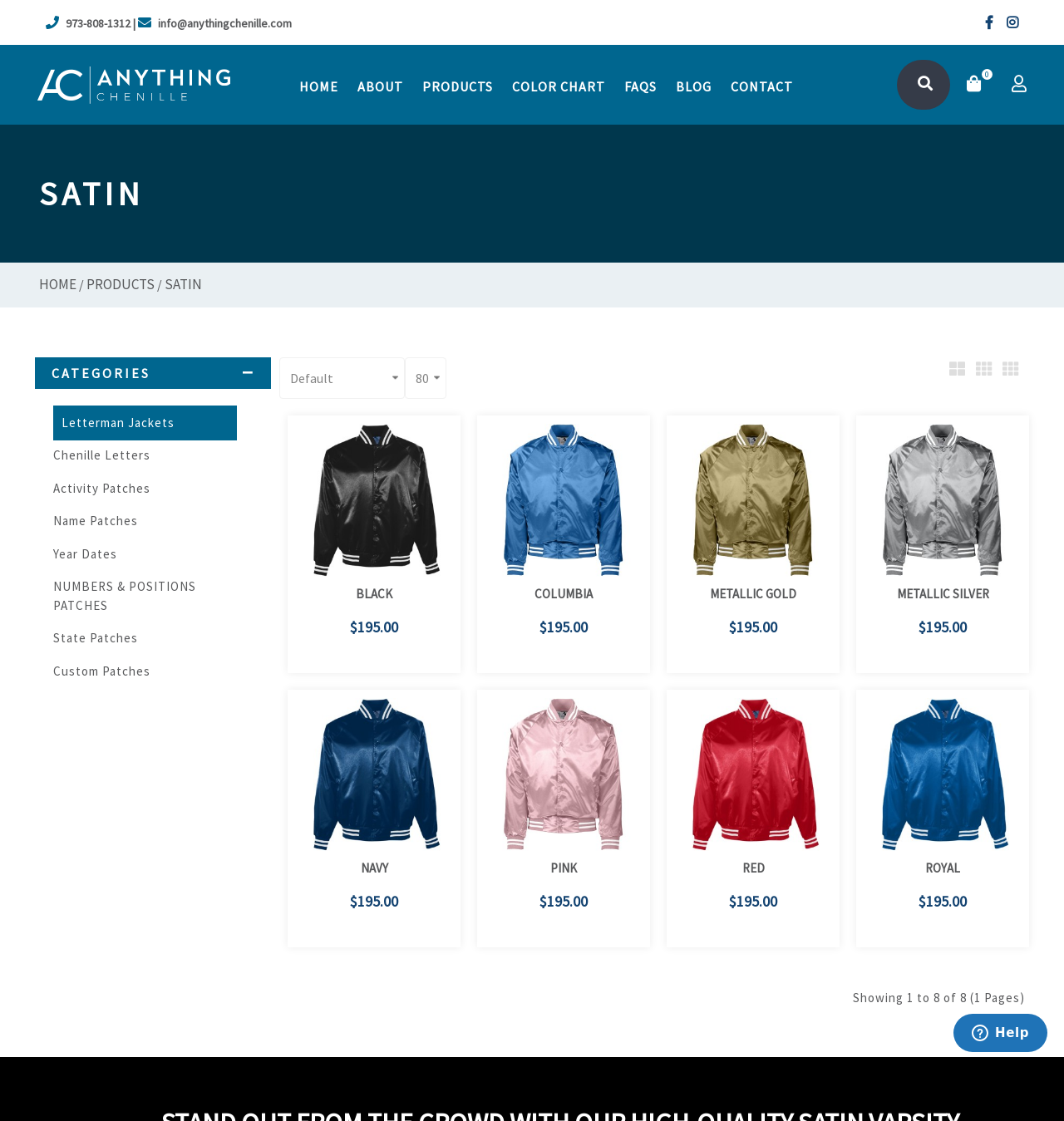How many pages of products are there?
Give a comprehensive and detailed explanation for the question.

I found the number of pages by looking at the bottom of the webpage, where I saw a link with the text 'Showing 1 to 8 of 8 (1 Pages)'. This indicates that there is only 1 page of products.